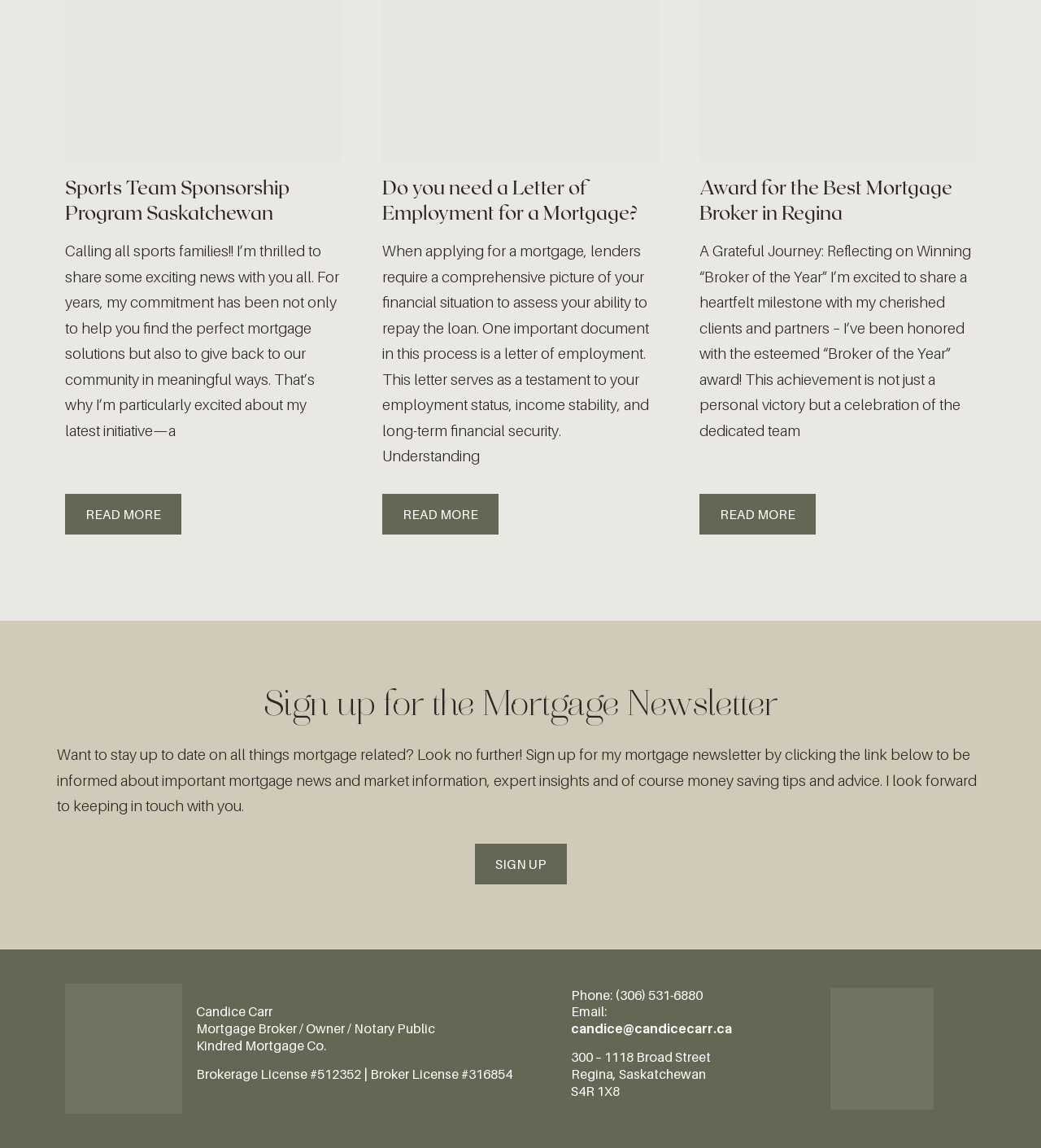Can you pinpoint the bounding box coordinates for the clickable element required for this instruction: "Click the 'Send' button"? The coordinates should be four float numbers between 0 and 1, i.e., [left, top, right, bottom].

None